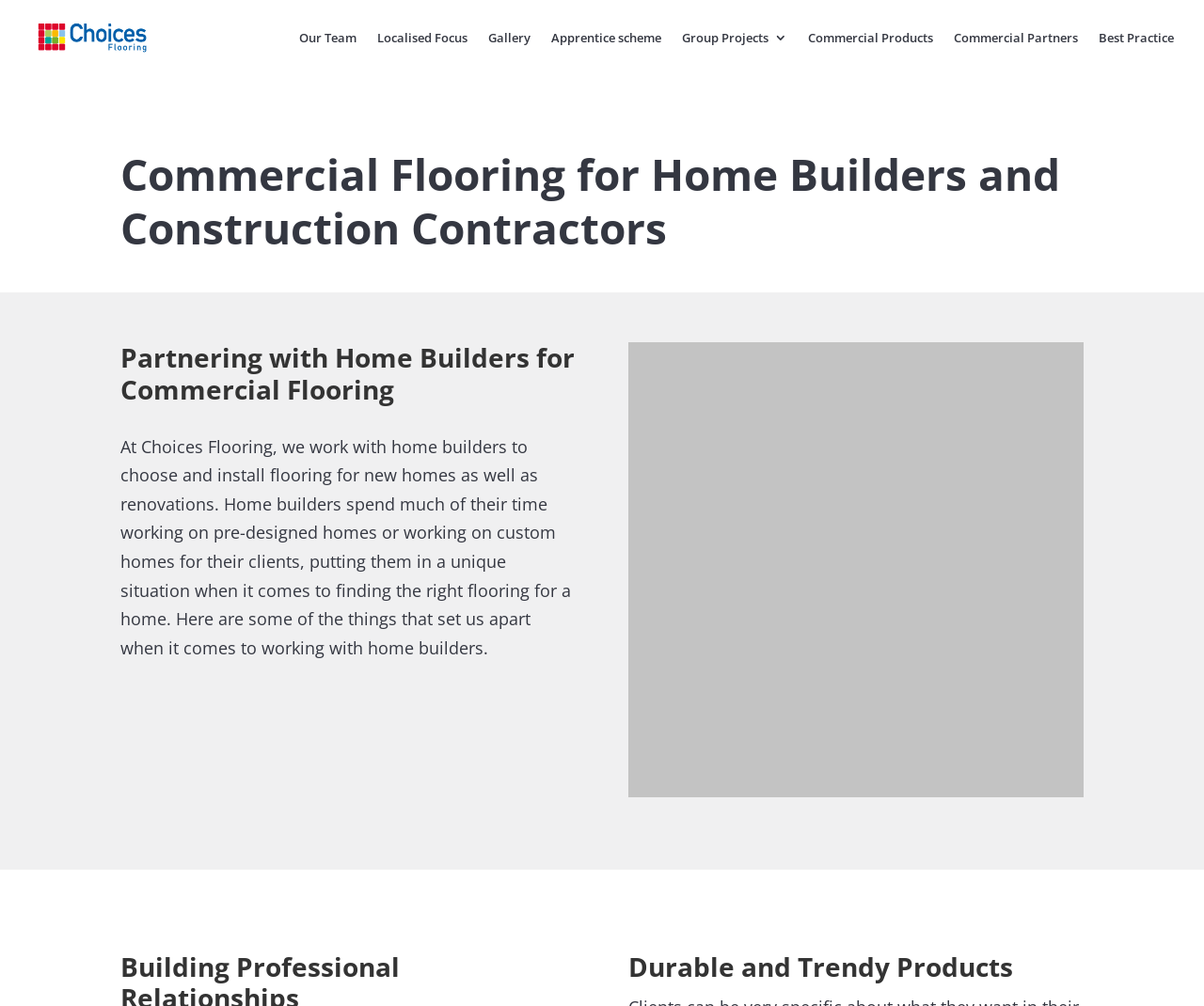Determine the bounding box coordinates of the clickable region to execute the instruction: "learn about the team". The coordinates should be four float numbers between 0 and 1, denoted as [left, top, right, bottom].

[0.248, 0.031, 0.296, 0.075]